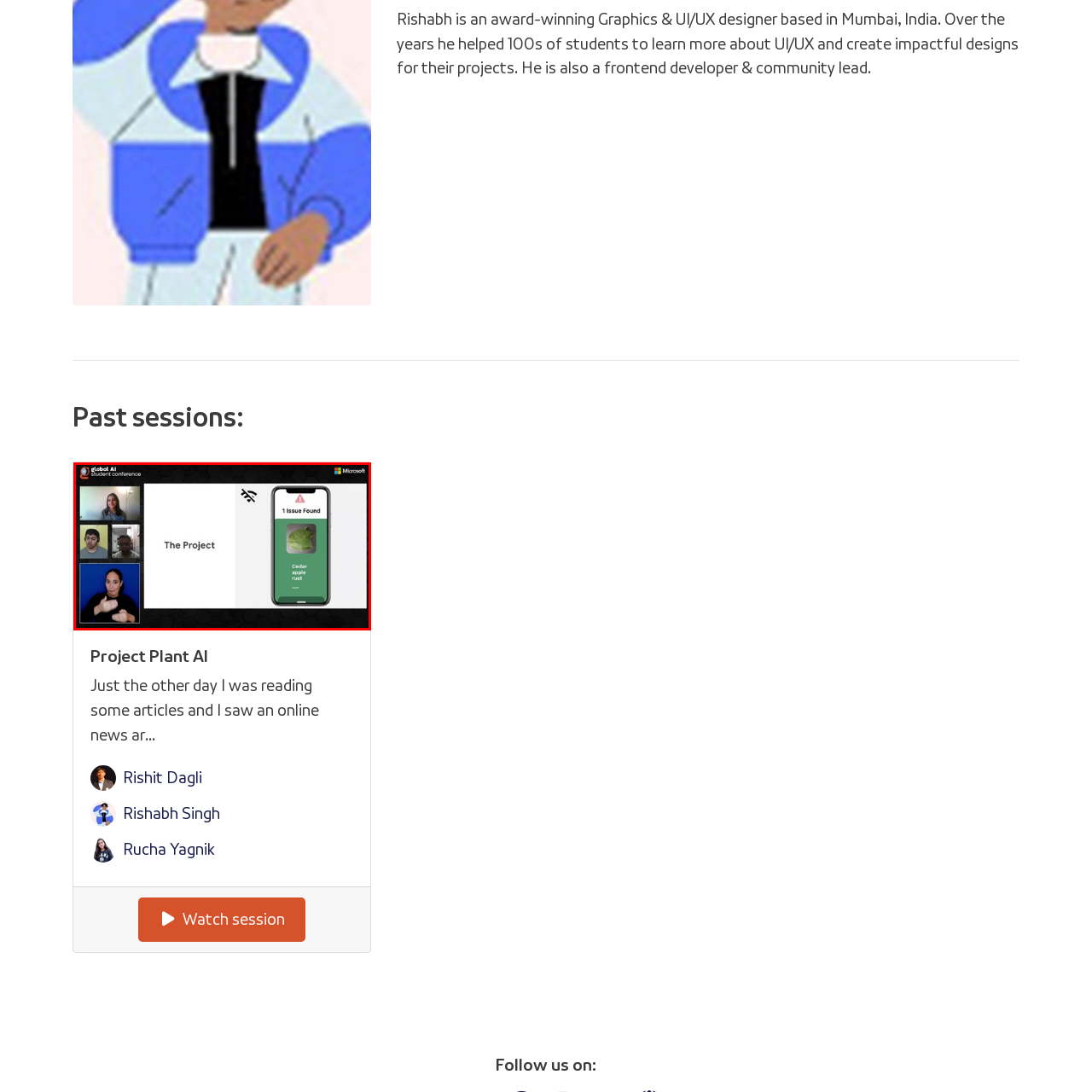Focus on the image enclosed by the red outline and give a short answer: What is the issue found on the mobile phone?

Cedar apple rust